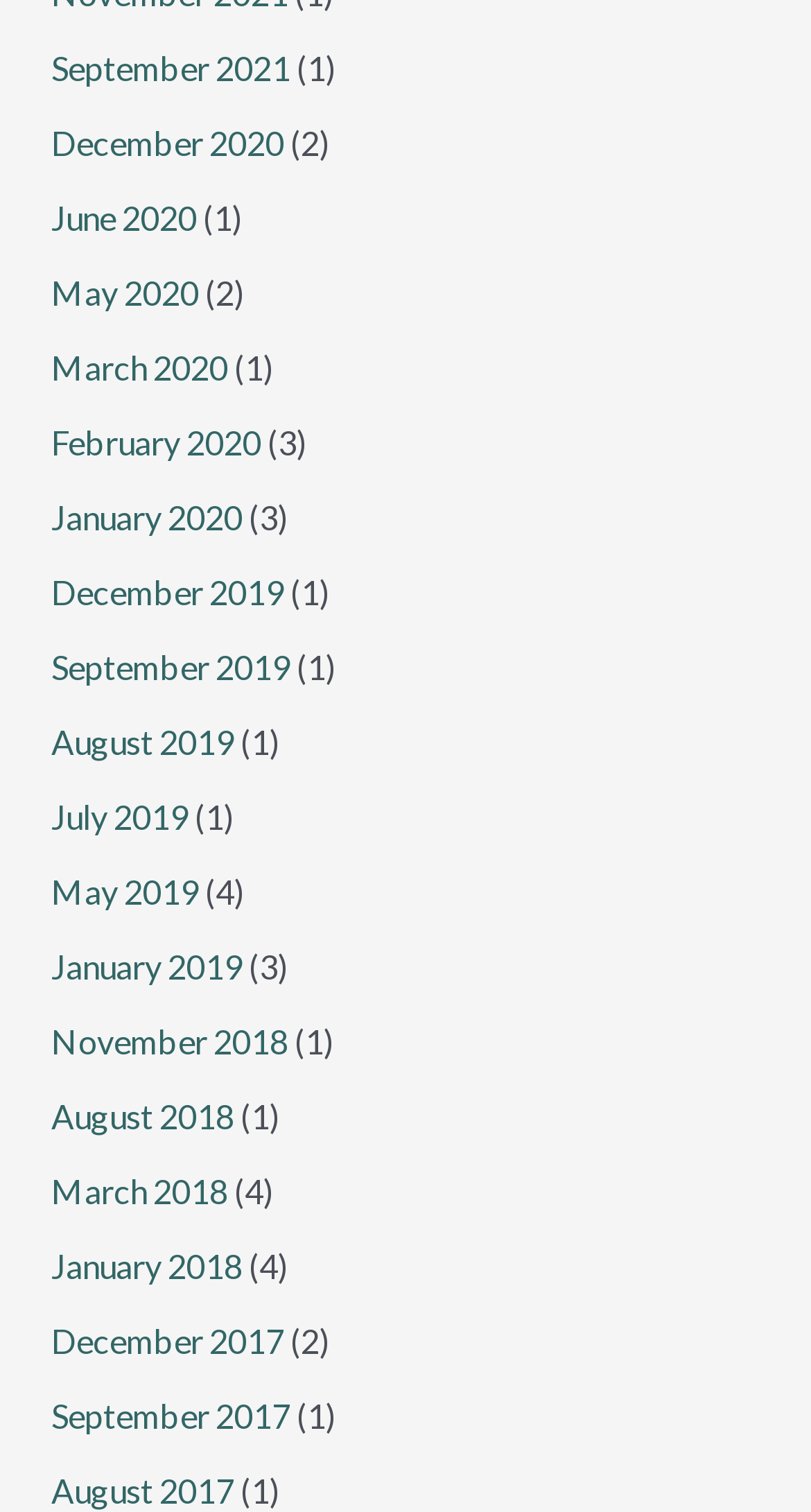Respond to the question below with a single word or phrase:
What is the most recent month listed?

September 2021